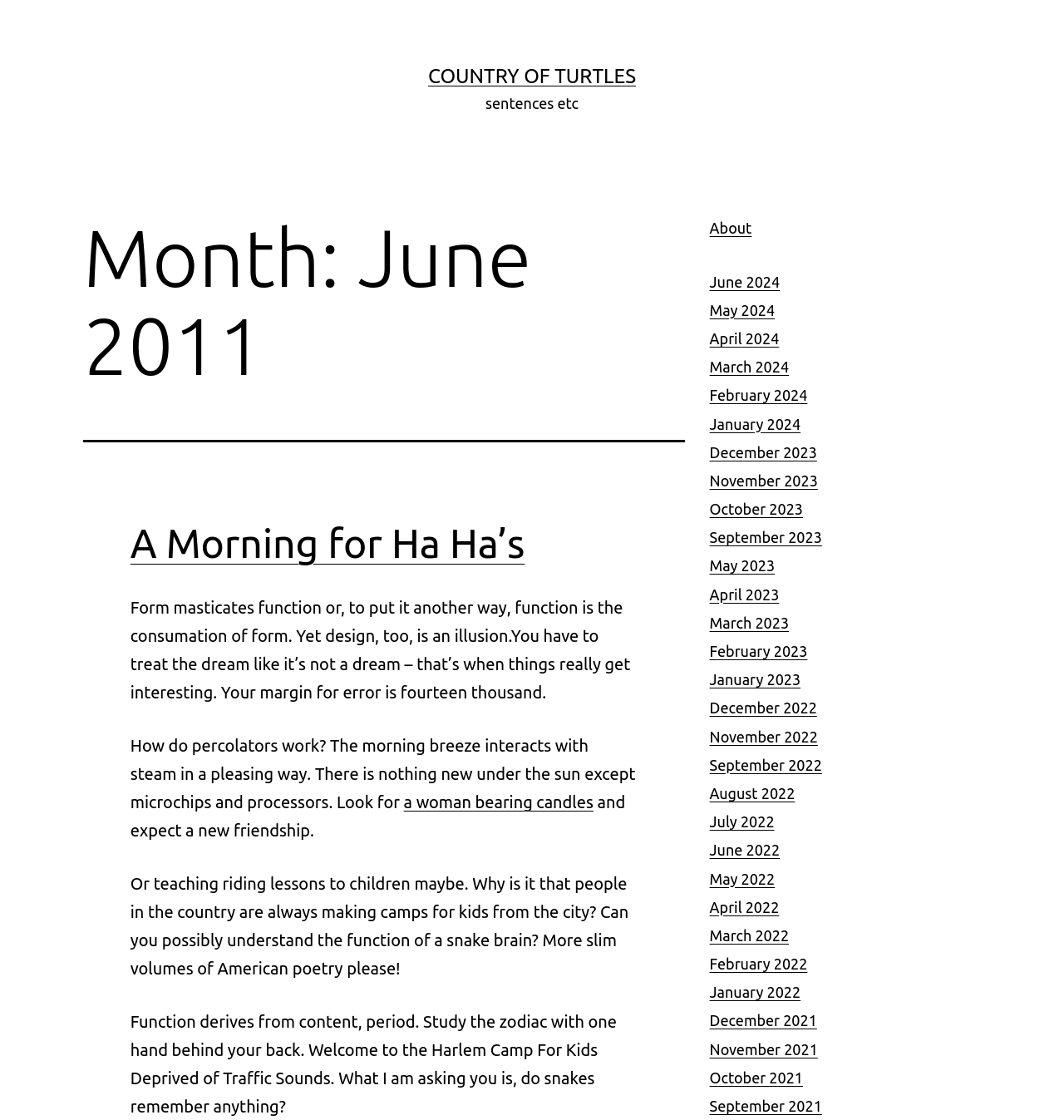Based on the provided description, "About", find the bounding box of the corresponding UI element in the screenshot.

[0.667, 0.196, 0.707, 0.211]